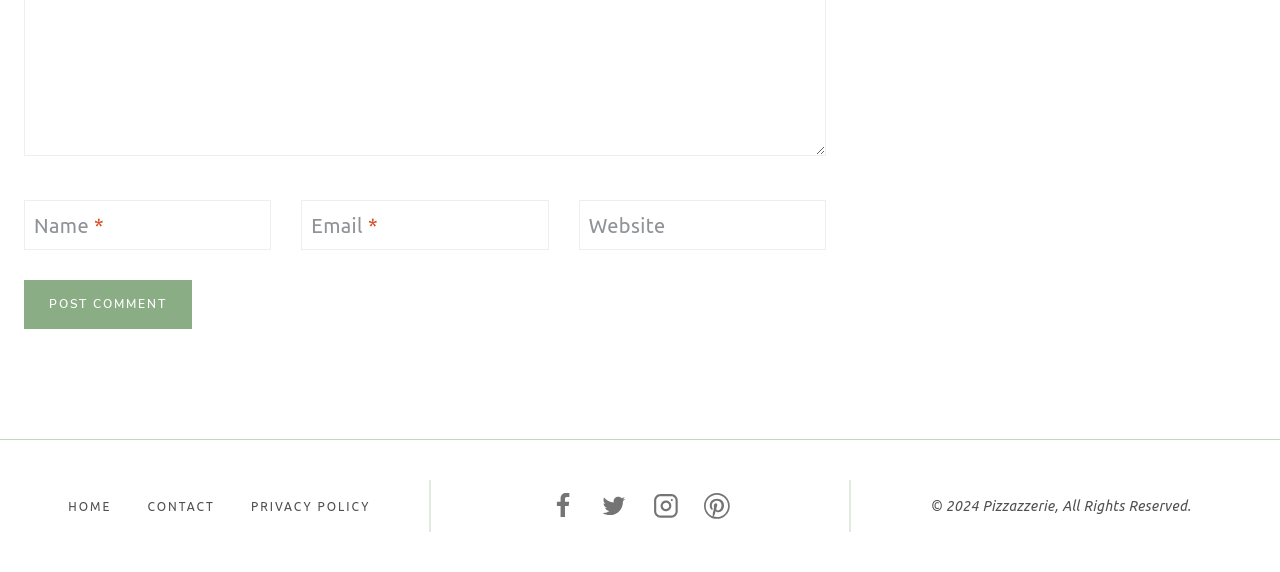Please determine the bounding box coordinates for the UI element described as: "Privacy Policy".

[0.182, 0.855, 0.303, 0.914]